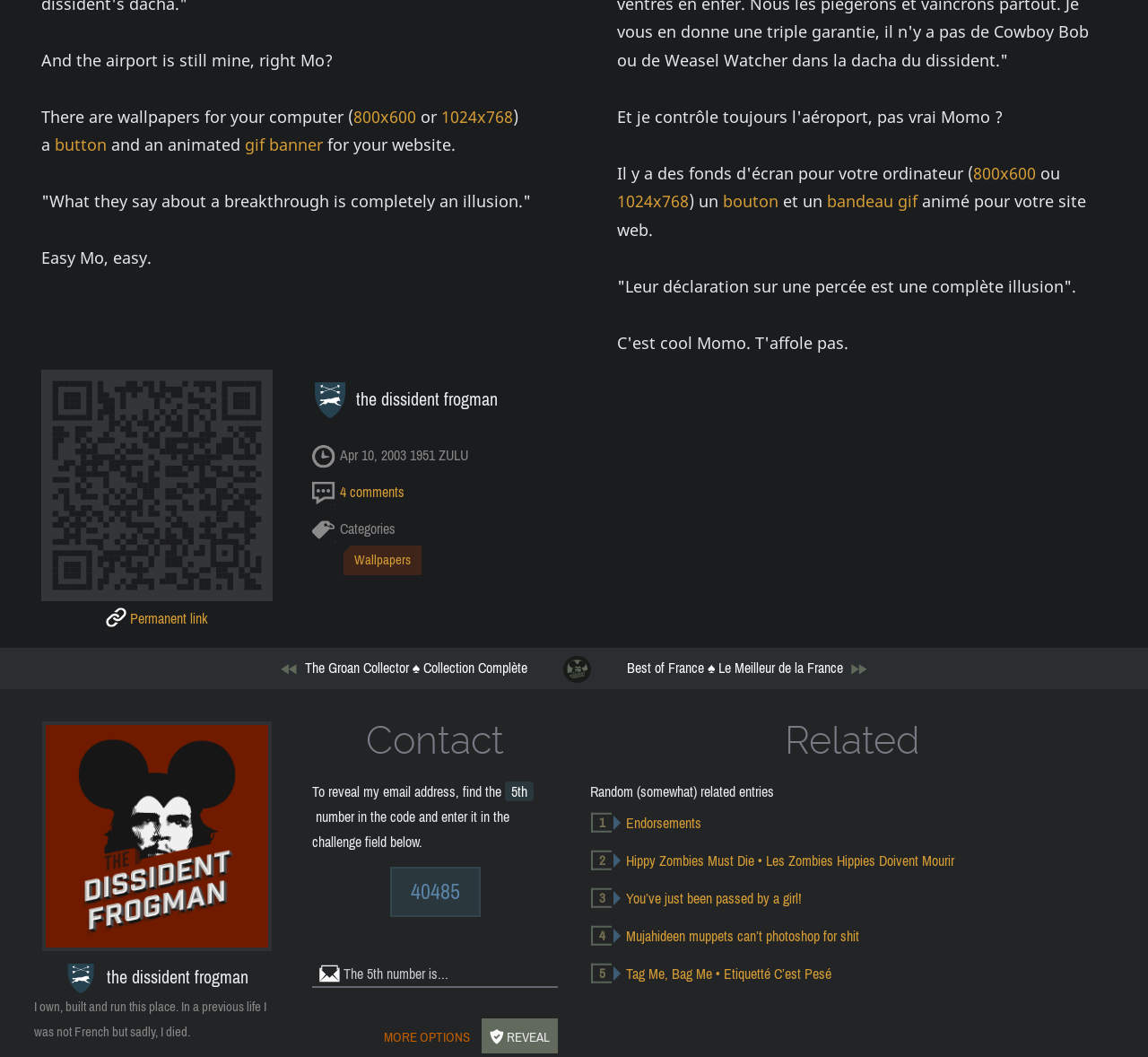Identify the bounding box coordinates of the clickable region to carry out the given instruction: "Click the 'gif banner' link".

[0.214, 0.126, 0.282, 0.147]